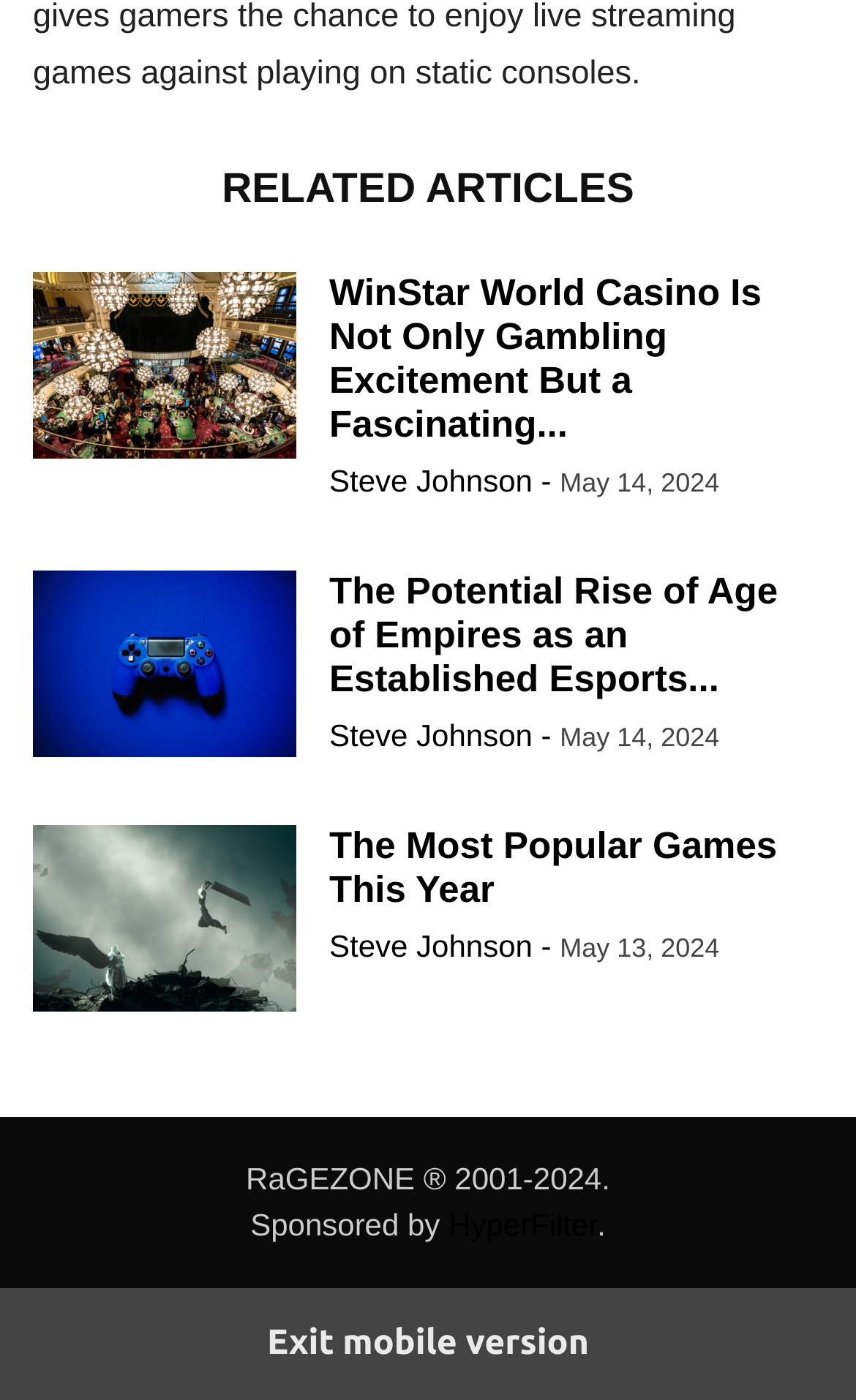Please provide a detailed answer to the question below based on the screenshot: 
What is the copyright year range of RaGEZONE?

I looked at the footer of the webpage and found the copyright information, which indicates that the copyright year range of RaGEZONE is 2001-2024.